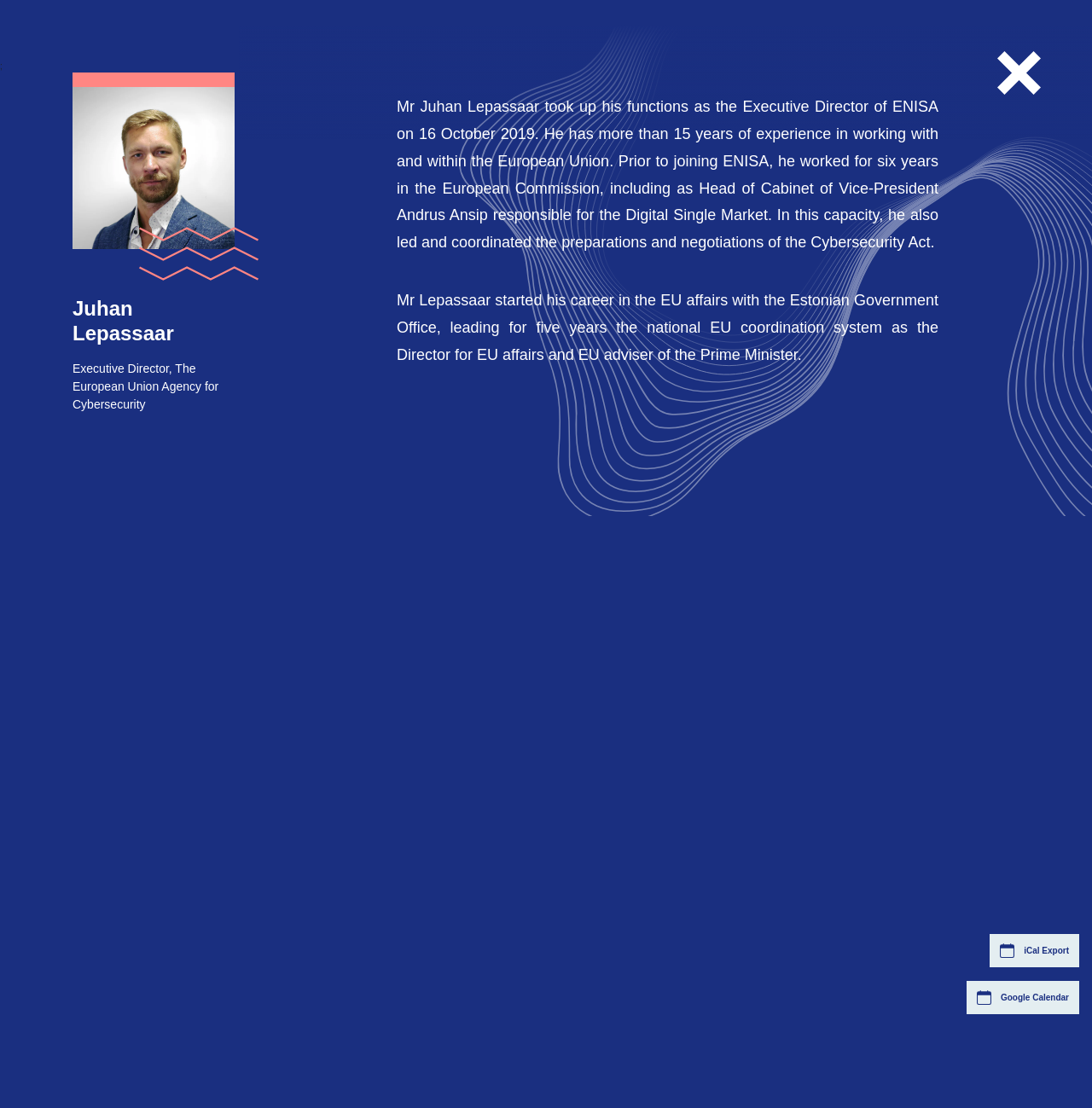What is the event related to in the webpage?
Look at the image and respond with a single word or a short phrase.

The EU Open Source Policy Summit